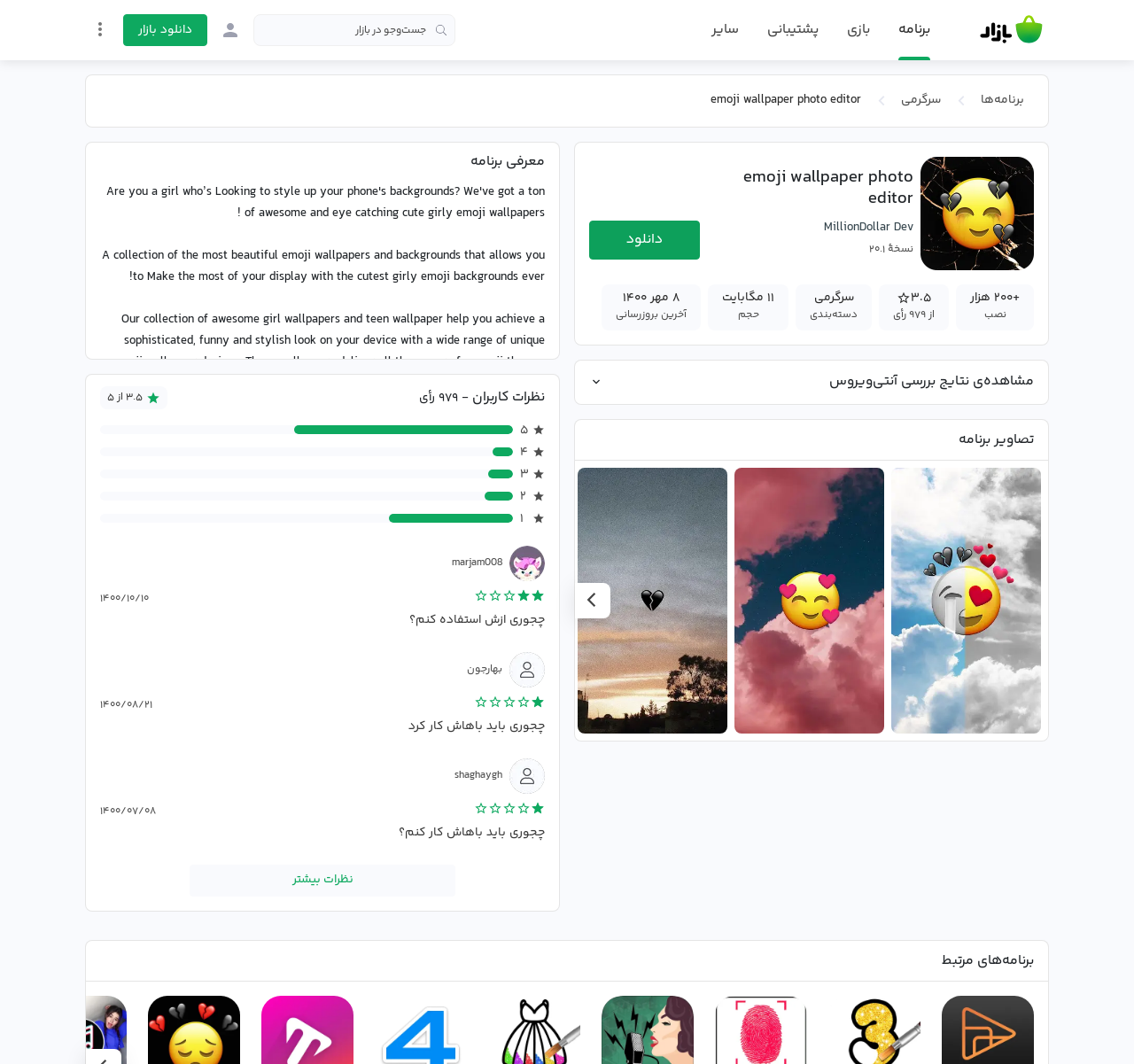Convey a detailed summary of the webpage, mentioning all key elements.

This webpage is about an emoji wallpaper photo editor application. At the top, there is a link to "Bazaar" with an accompanying image, followed by several generic elements with text such as "برنامه" and "بازی". Below these, there is a search box with a placeholder text "جست\u200cوجو در بازار" and a button to enter the market.

On the left side, there are several links, including "ورود به بازار", "دانلود بازار", and "منوی تنظیمات" with an accompanying image. On the right side, there are headings and links related to the application, such as "emoji wallpaper photo editor", "برنامه\u200cها", and "سرگرمی".

In the middle of the page, there is a table with information about the application, including the number of installations, ratings, and last update. Below this, there is a section with the title "تصاویر برنامه" (Application Images) displaying several images of the application.

Further down, there is a section with the title "معرفی برنامه" (Application Introduction) containing several paragraphs of text describing the application's features and benefits. The text explains that the application provides a collection of beautiful emoji wallpapers and backgrounds, allowing users to customize their device with cute and stylish designs.

Below this section, there are several more paragraphs of text, each describing a specific feature or benefit of the application, such as the ability to add an unlimited number of emojis, the variety of designs available, and the app's suitability for teen girls.

At the bottom of the page, there is a section with user reviews, including ratings and comments from users, along with their usernames and dates of review.